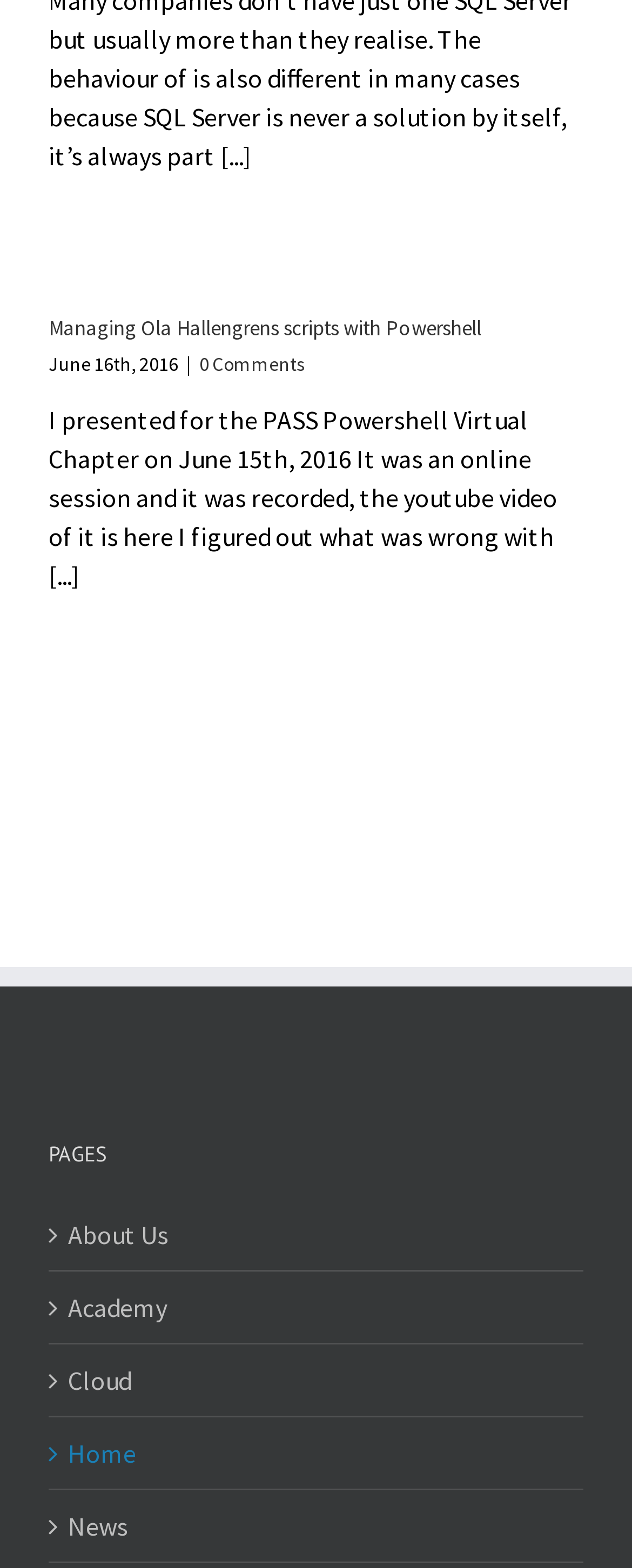Find the bounding box of the web element that fits this description: "0 Comments".

[0.315, 0.224, 0.482, 0.239]